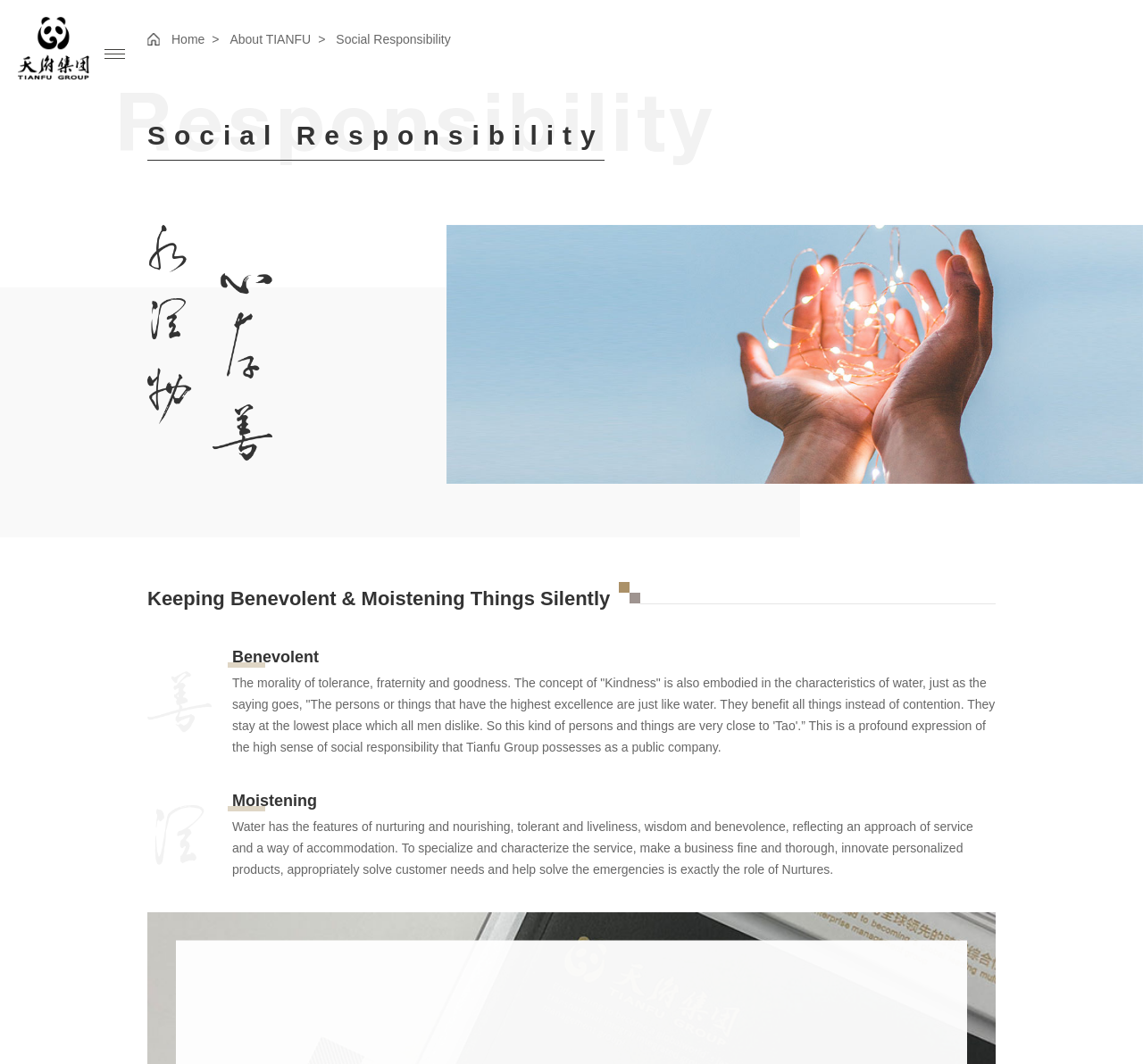Based on the image, provide a detailed response to the question:
What is the company's approach to business?

According to the webpage, the company's approach to business is to innovate personalized products, appropriately solve customer needs, and help solve emergencies, reflecting a focus on service and accommodation.